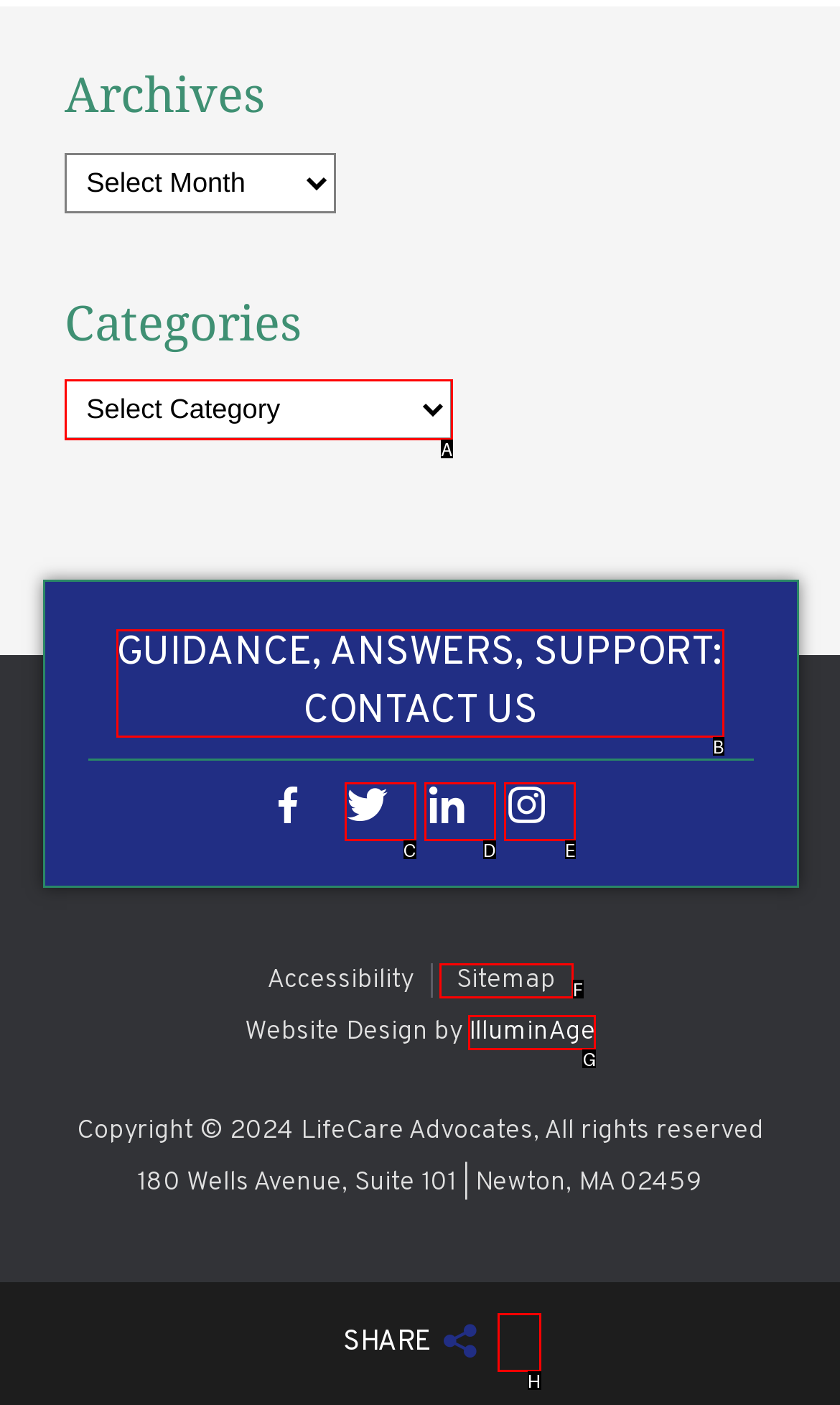Refer to the element description: IlluminAge and identify the matching HTML element. State your answer with the appropriate letter.

G